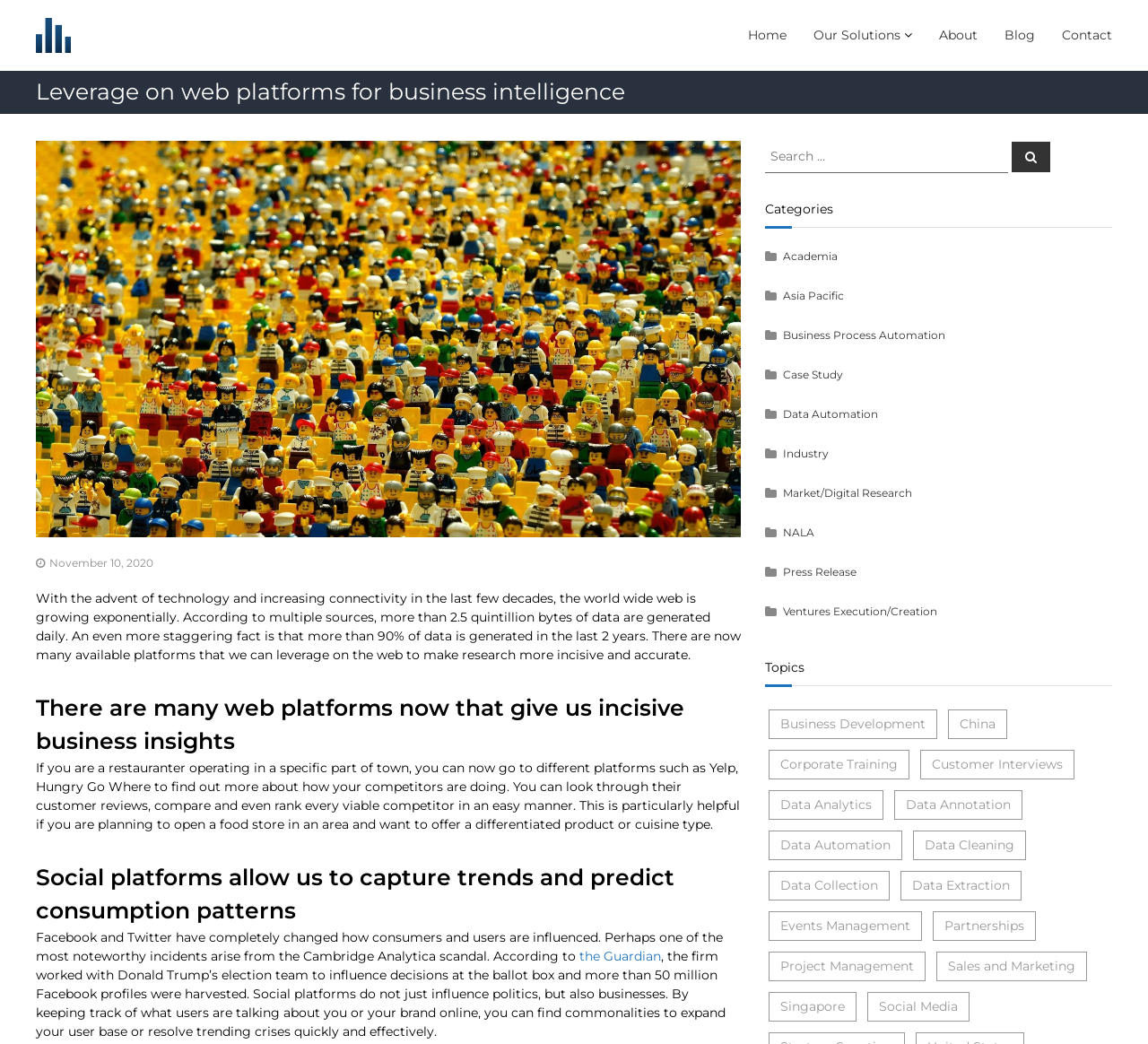Please provide a comprehensive answer to the question below using the information from the image: What can restaurateurs use to find out about competitors?

The text explains that restaurateurs can use web platforms such as Yelp and Hungry Go Where to find out more about how their competitors are doing, including customer reviews and rankings.